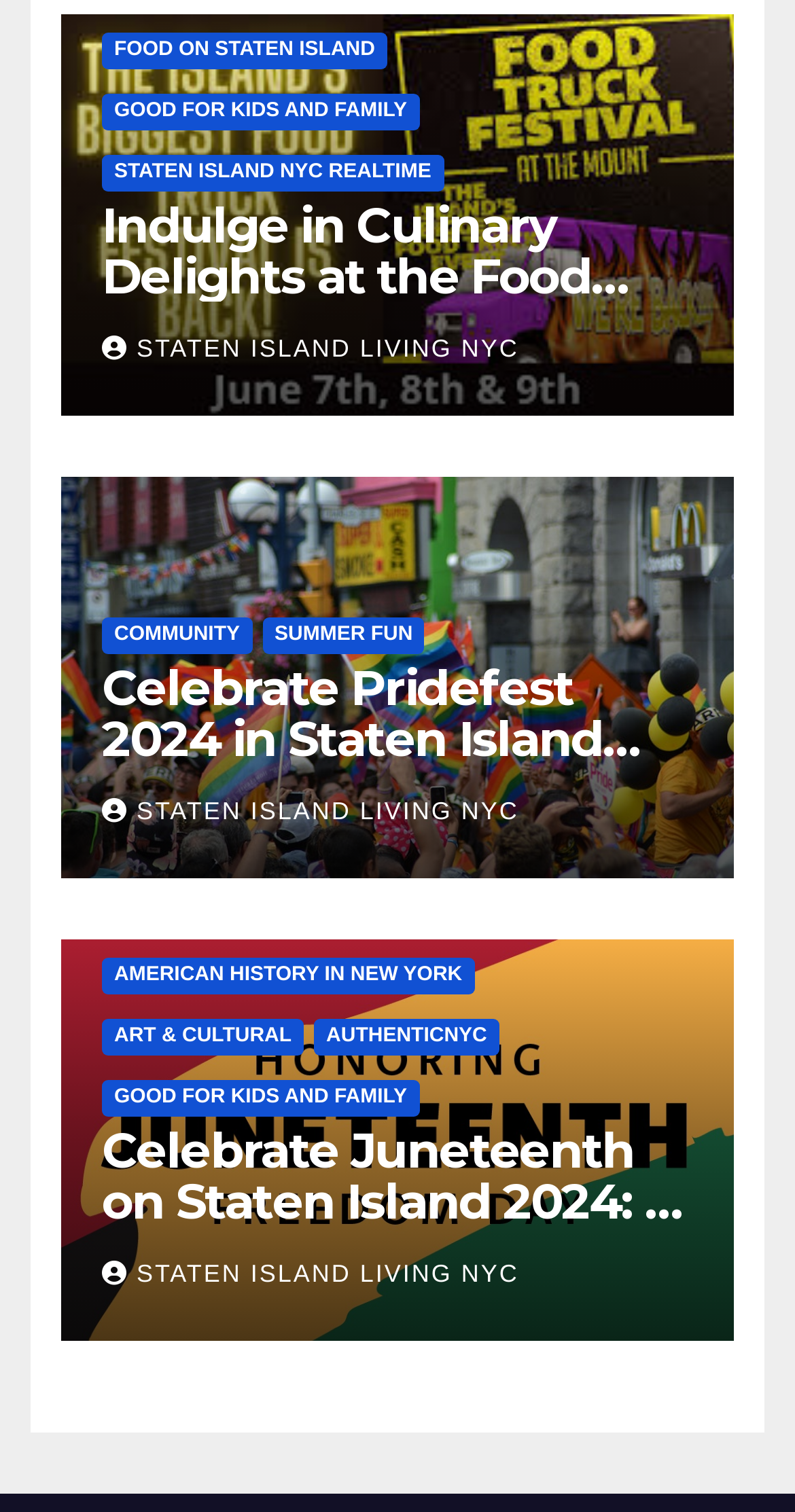What is the location of Pridefest 2024?
Based on the screenshot, give a detailed explanation to answer the question.

The location of Pridefest 2024 can be determined from the heading 'Celebrate Pridefest 2024 in Staten Island with Exciting Events and Activities!' which explicitly mentions Staten Island as the location.